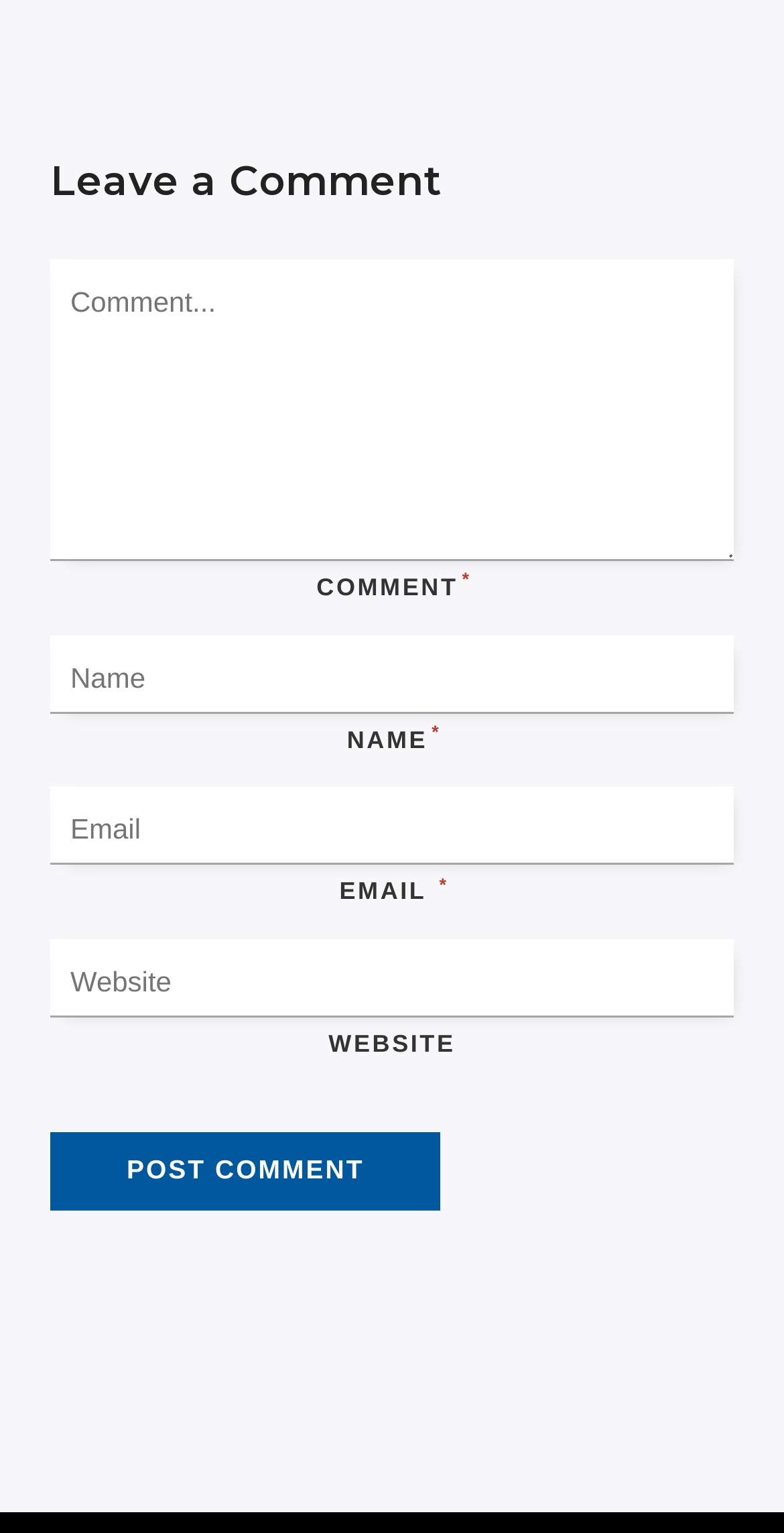Is the 'WEBSITE' field required to leave a comment?
Answer the question with just one word or phrase using the image.

No